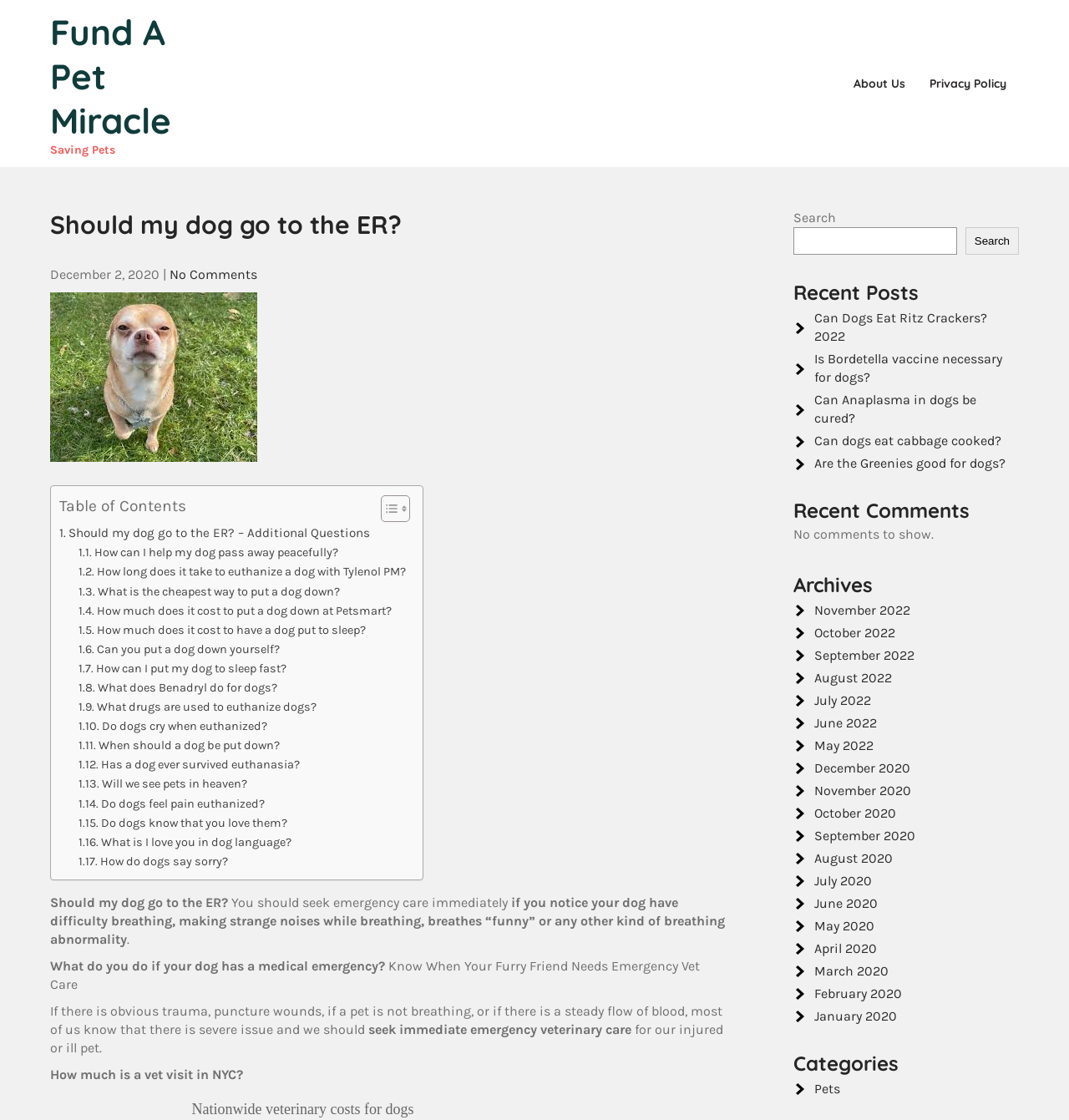Extract the top-level heading from the webpage and provide its text.

Fund A Pet Miracle